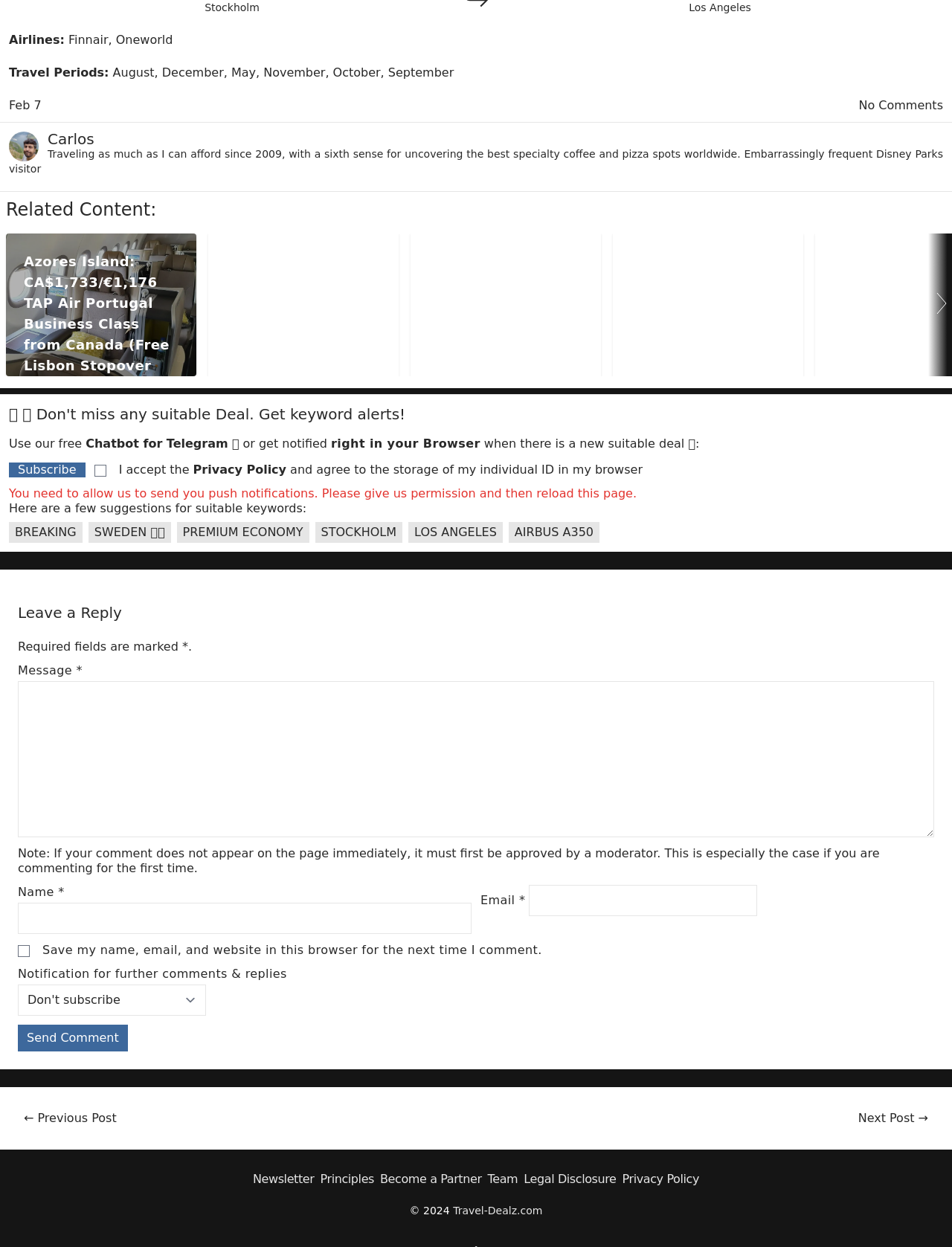Given the description "← Previous Post", provide the bounding box coordinates of the corresponding UI element.

[0.025, 0.891, 0.122, 0.902]